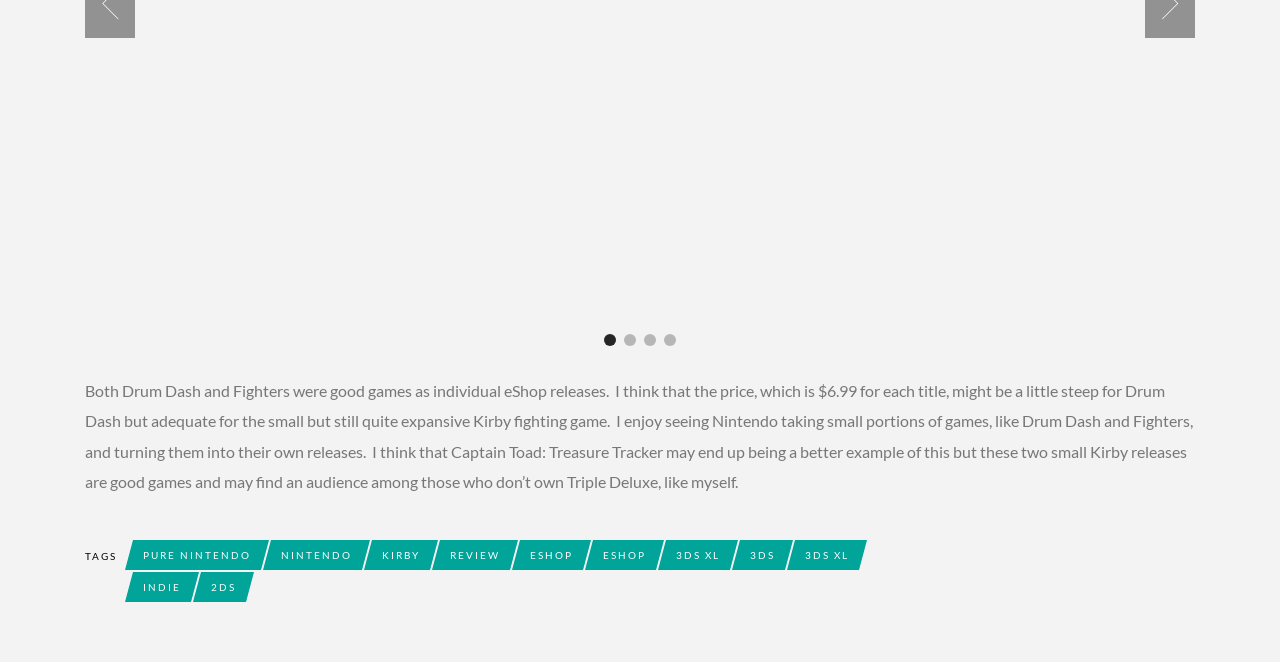Identify the bounding box coordinates of the element to click to follow this instruction: 'Click on the link to KIRBY'. Ensure the coordinates are four float values between 0 and 1, provided as [left, top, right, bottom].

[0.291, 0.816, 0.336, 0.862]